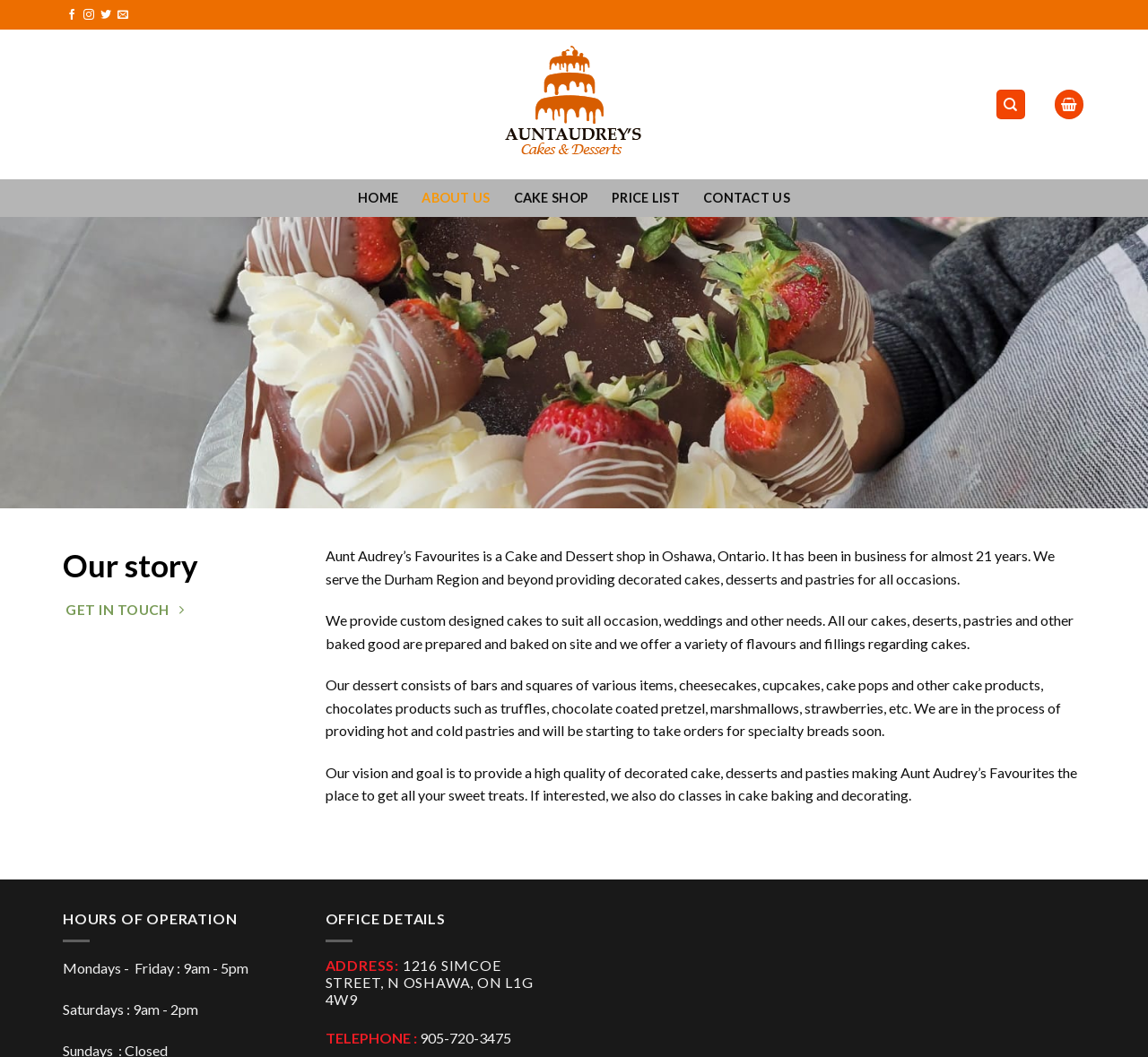Find the bounding box coordinates for the area that should be clicked to accomplish the instruction: "Go to HOME page".

[0.312, 0.17, 0.347, 0.205]